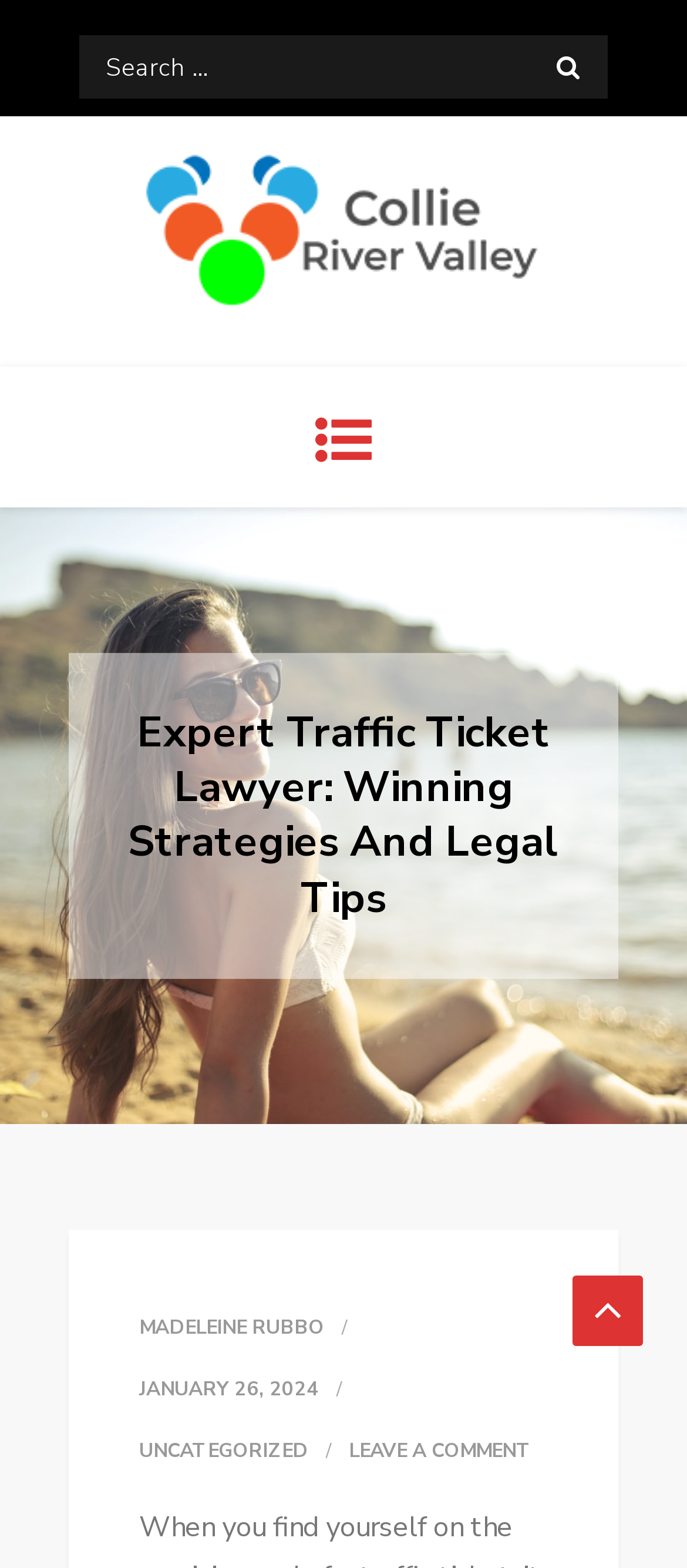Please specify the coordinates of the bounding box for the element that should be clicked to carry out this instruction: "Click on the menu button". The coordinates must be four float numbers between 0 and 1, formatted as [left, top, right, bottom].

[0.397, 0.234, 0.603, 0.324]